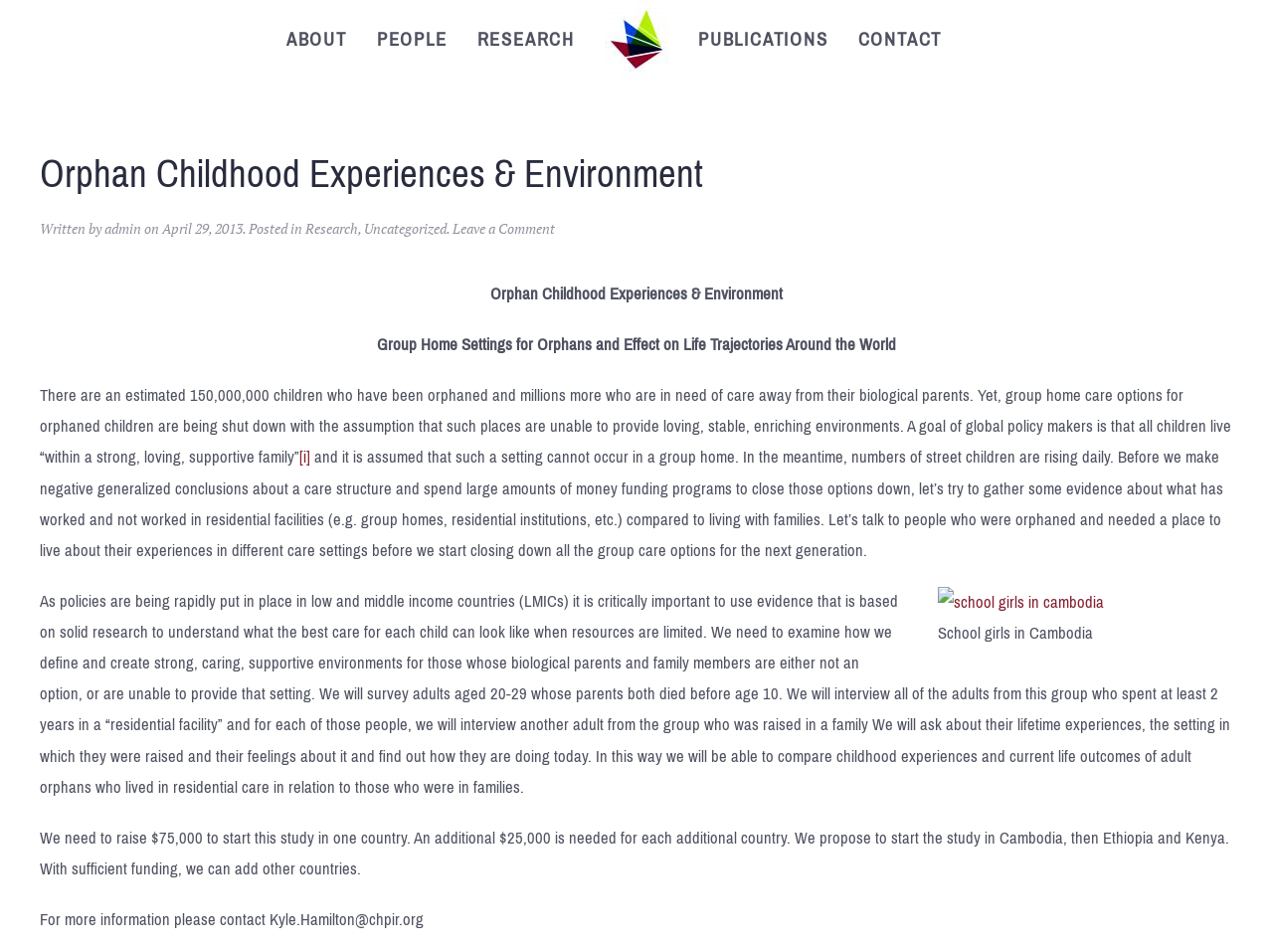Create a detailed summary of all the visual and textual information on the webpage.

The webpage is about the Center for Health Policy & Inequalities Research at Duke University, specifically focusing on orphan childhood experiences and environment. At the top, there are six navigation links: "ABOUT", "PEOPLE", "RESEARCH", an empty link, "PUBLICATIONS", and "CONTACT", aligned horizontally across the page.

Below the navigation links, there is a heading that reads "Orphan Childhood Experiences & Environment". Underneath, there is a section with text that mentions the author "admin" and the date "April 29, 2013". This section also contains links to categories "Research" and "Uncategorized", as well as a link to "Leave a Comment".

The main content of the page is divided into three sections. The first section discusses the issue of group home care options for orphaned children being shut down, and the importance of gathering evidence about what has worked and not worked in residential facilities compared to living with families.

The second section features an image of school girls in Cambodia, accompanied by a caption. Below the image, there is a text that explains the research goal of understanding what the best care for each child can look like when resources are limited, and the methodology of surveying and interviewing adults who were orphaned and raised in different care settings.

The third section is a call to action, stating that $75,000 is needed to start the study in one country, and an additional $25,000 is needed for each additional country. The study proposes to start in Cambodia, then Ethiopia and Kenya, and potentially add other countries with sufficient funding. The section ends with a contact email for more information.